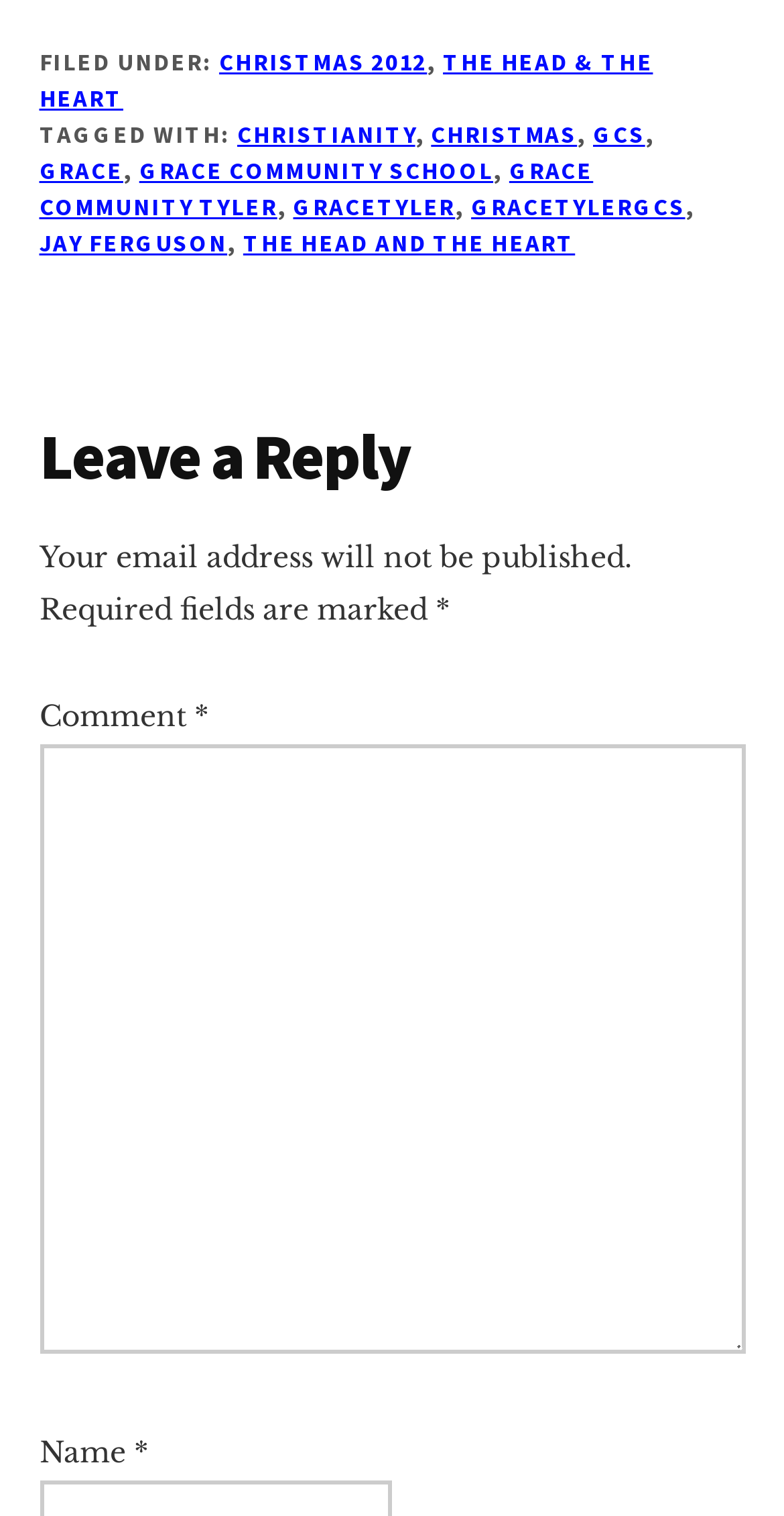What is the position of the 'Leave a Reply' heading?
Examine the image and give a concise answer in one word or a short phrase.

Above the comment textbox